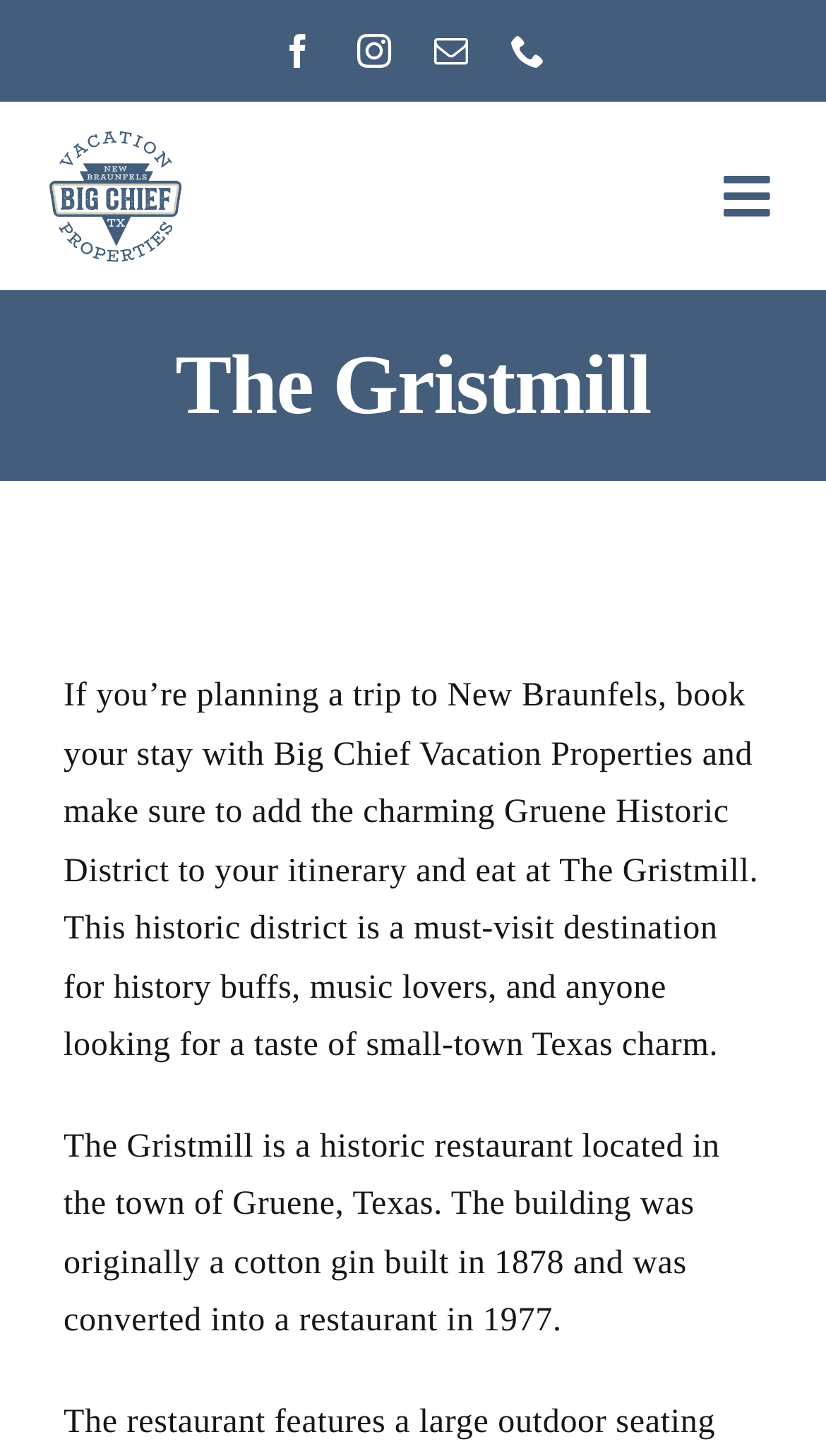Please locate the bounding box coordinates for the element that should be clicked to achieve the following instruction: "Toggle Navigation". Ensure the coordinates are given as four float numbers between 0 and 1, i.e., [left, top, right, bottom].

[0.821, 0.099, 0.962, 0.17]